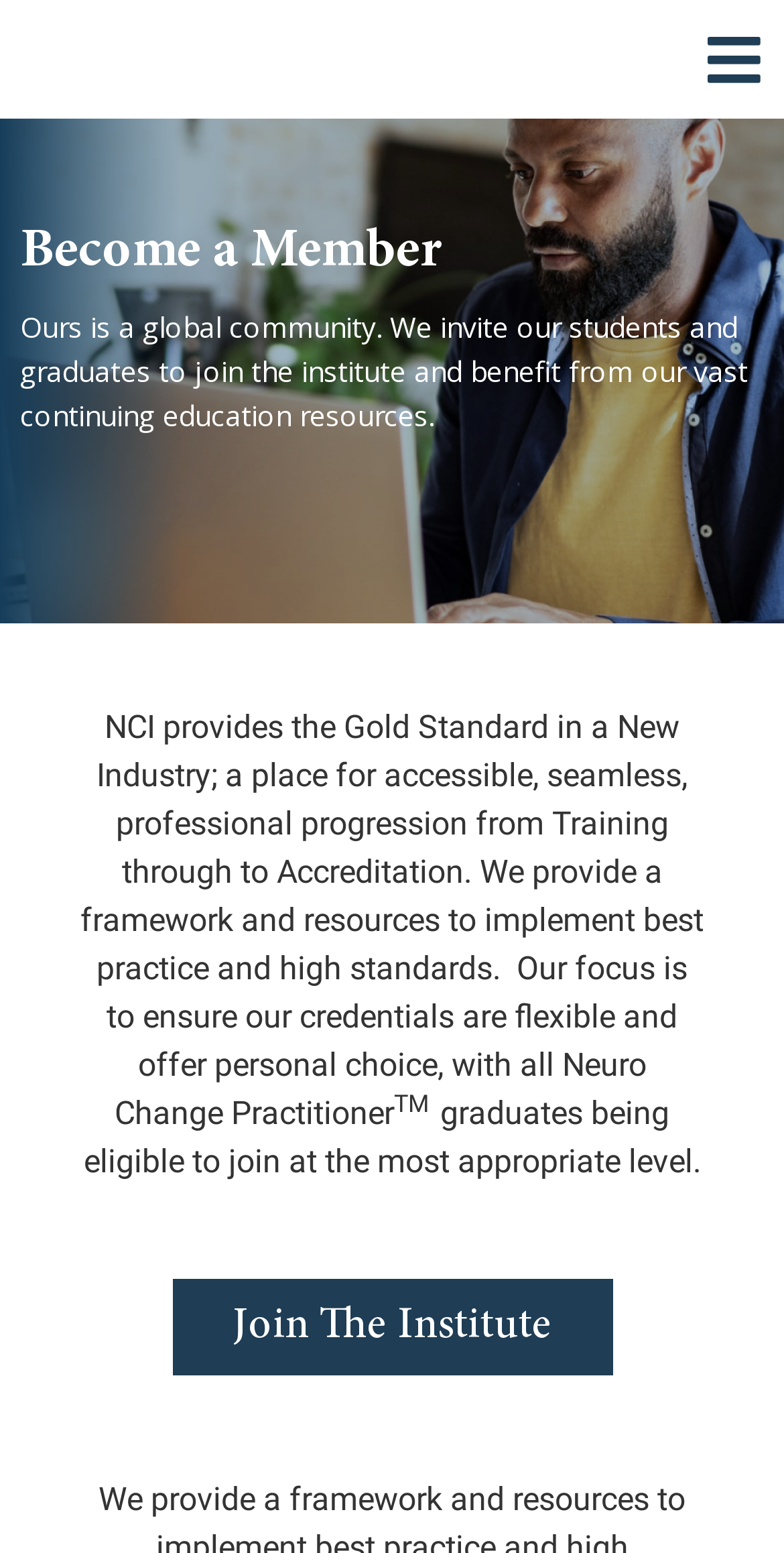Using the information from the screenshot, answer the following question thoroughly:
What is the tone of the webpage content?

The language used on the webpage is formal and professional, with phrases such as 'Gold Standard', 'best practice', and 'high standards', which suggests that the tone of the content is professional and aimed at a audience interested in continuing education and certification.